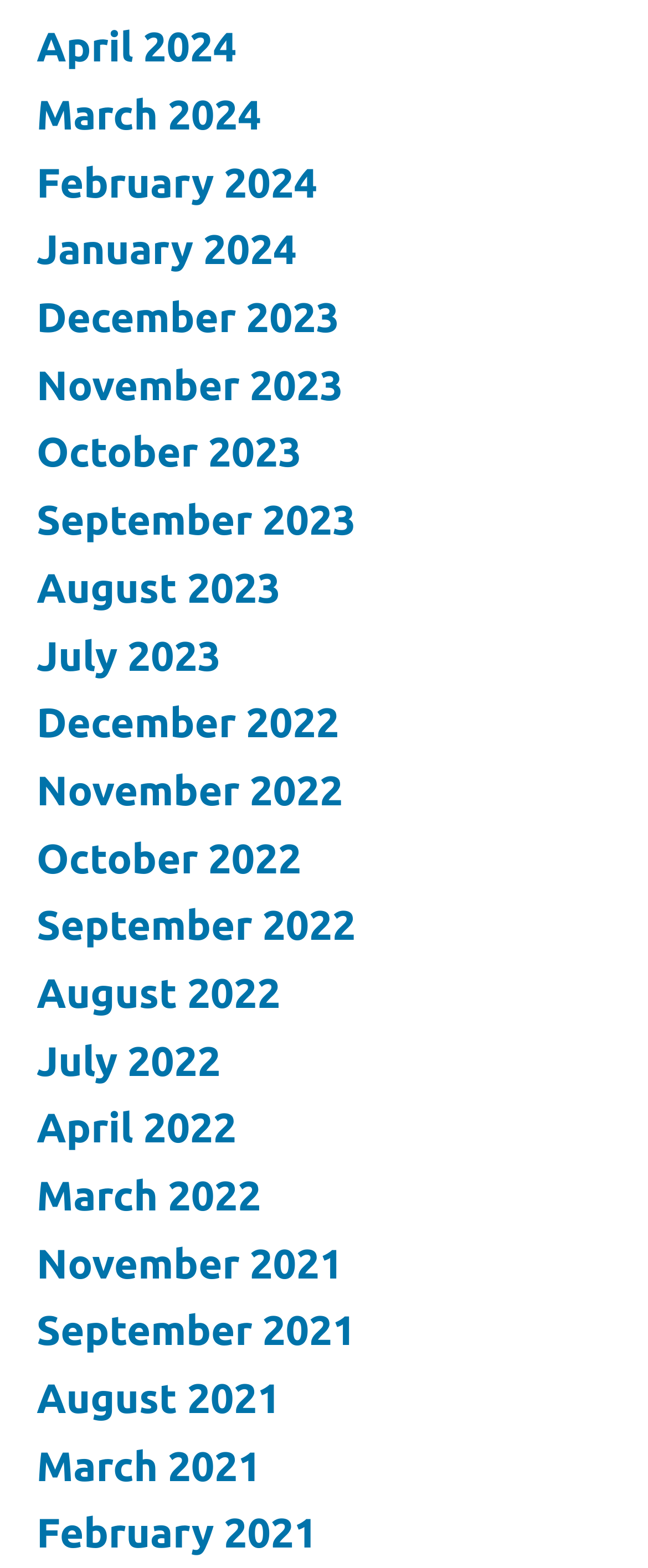Please determine the bounding box coordinates of the section I need to click to accomplish this instruction: "access August 2023".

[0.056, 0.36, 0.433, 0.389]